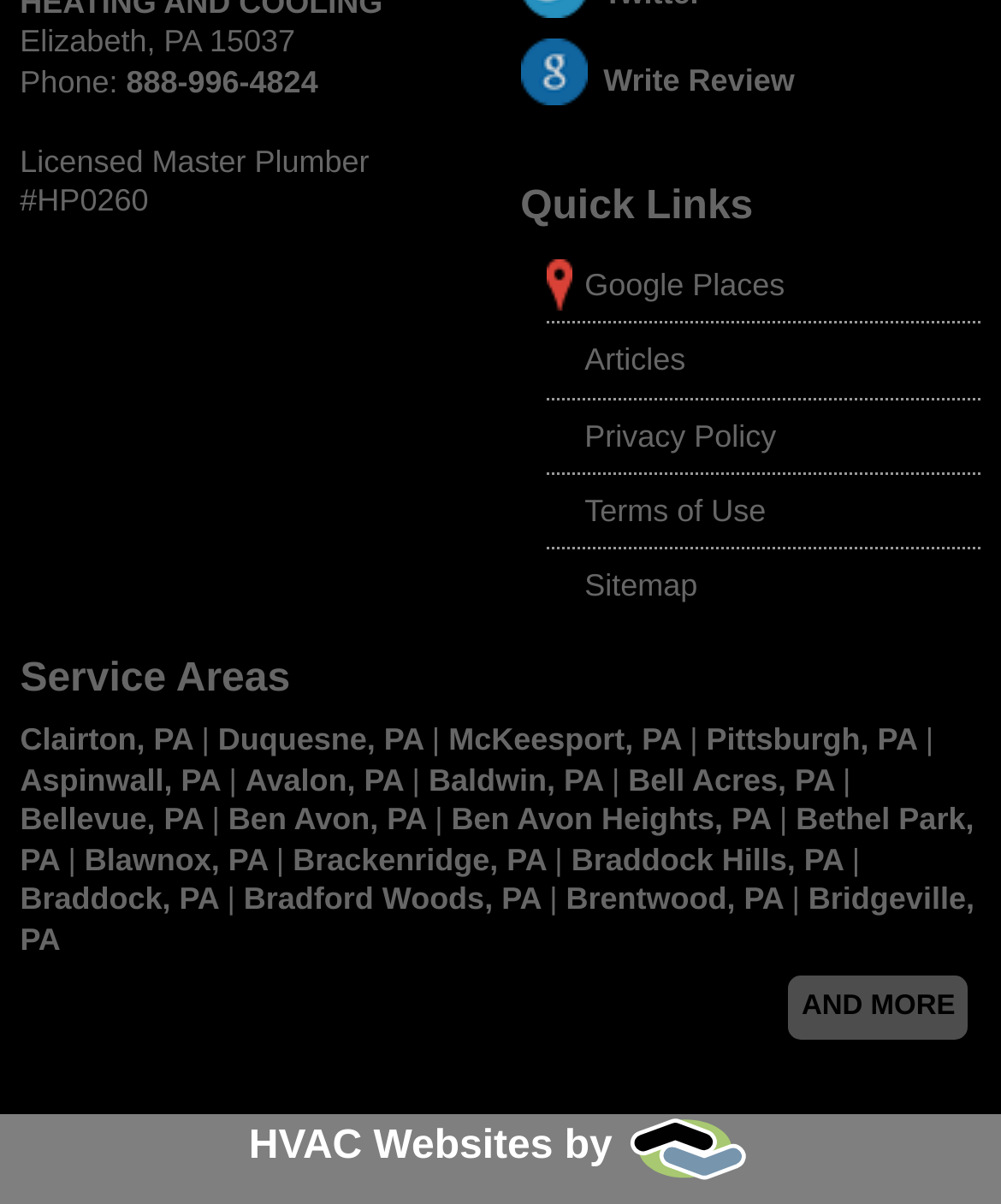Provide a one-word or short-phrase response to the question:
What is the purpose of the 'Write Review' link?

To write a review